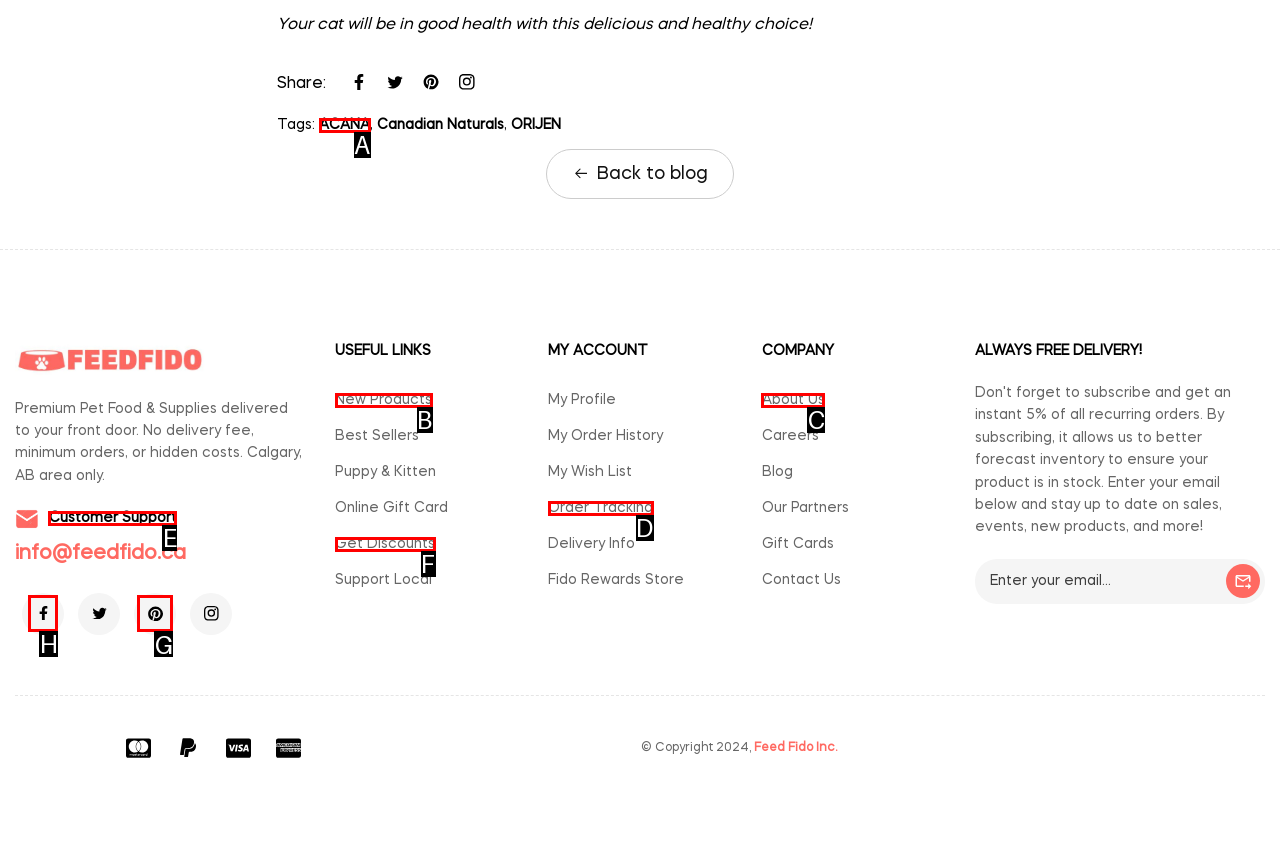Choose the HTML element to click for this instruction: Get customer support Answer with the letter of the correct choice from the given options.

E